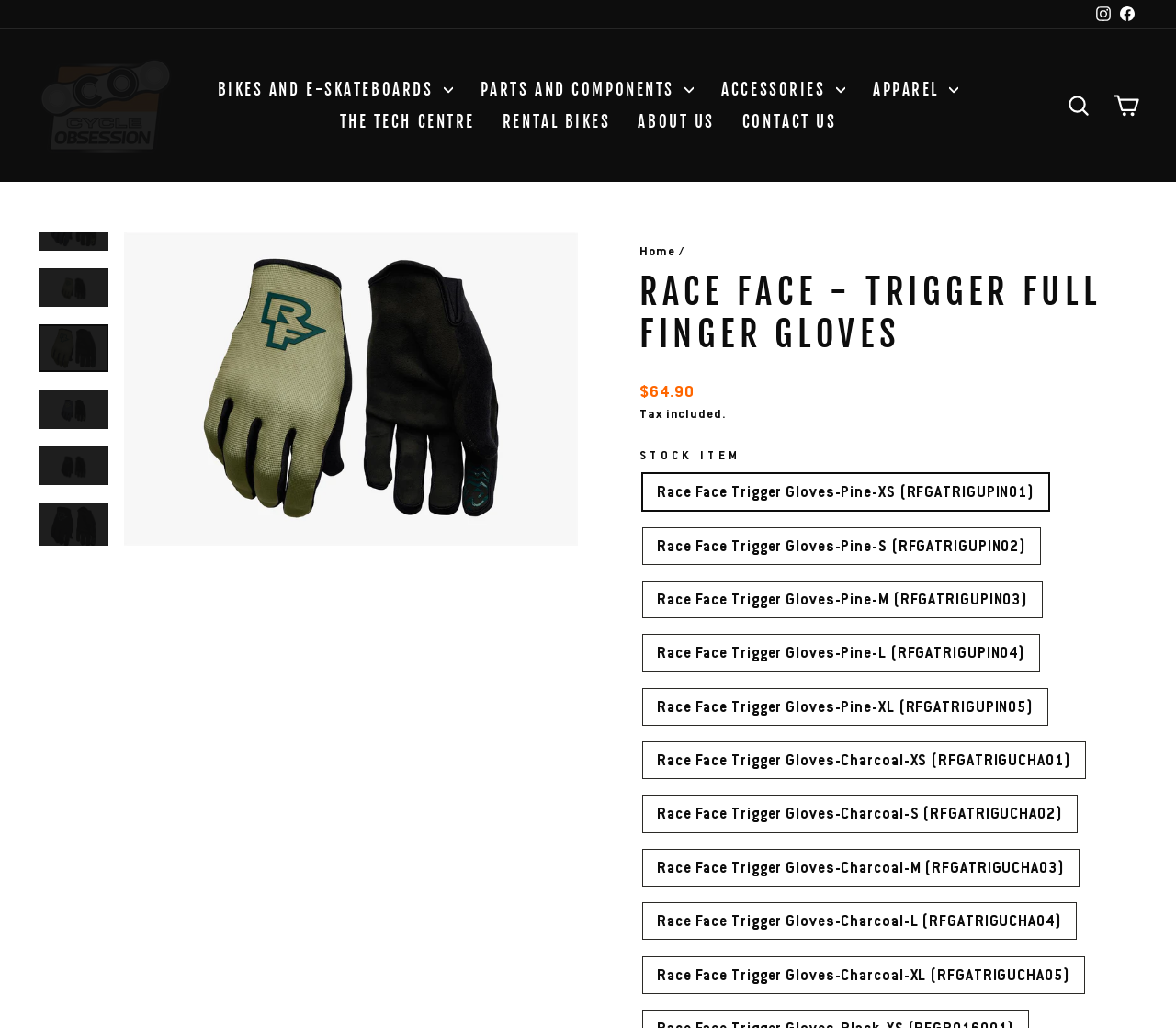Could you please study the image and provide a detailed answer to the question:
What is the brand name of the gloves?

I found the brand name 'RACE FACE' in the heading 'RACE FACE - TRIGGER FULL FINGER GLOVES' which is located at the top of the webpage.